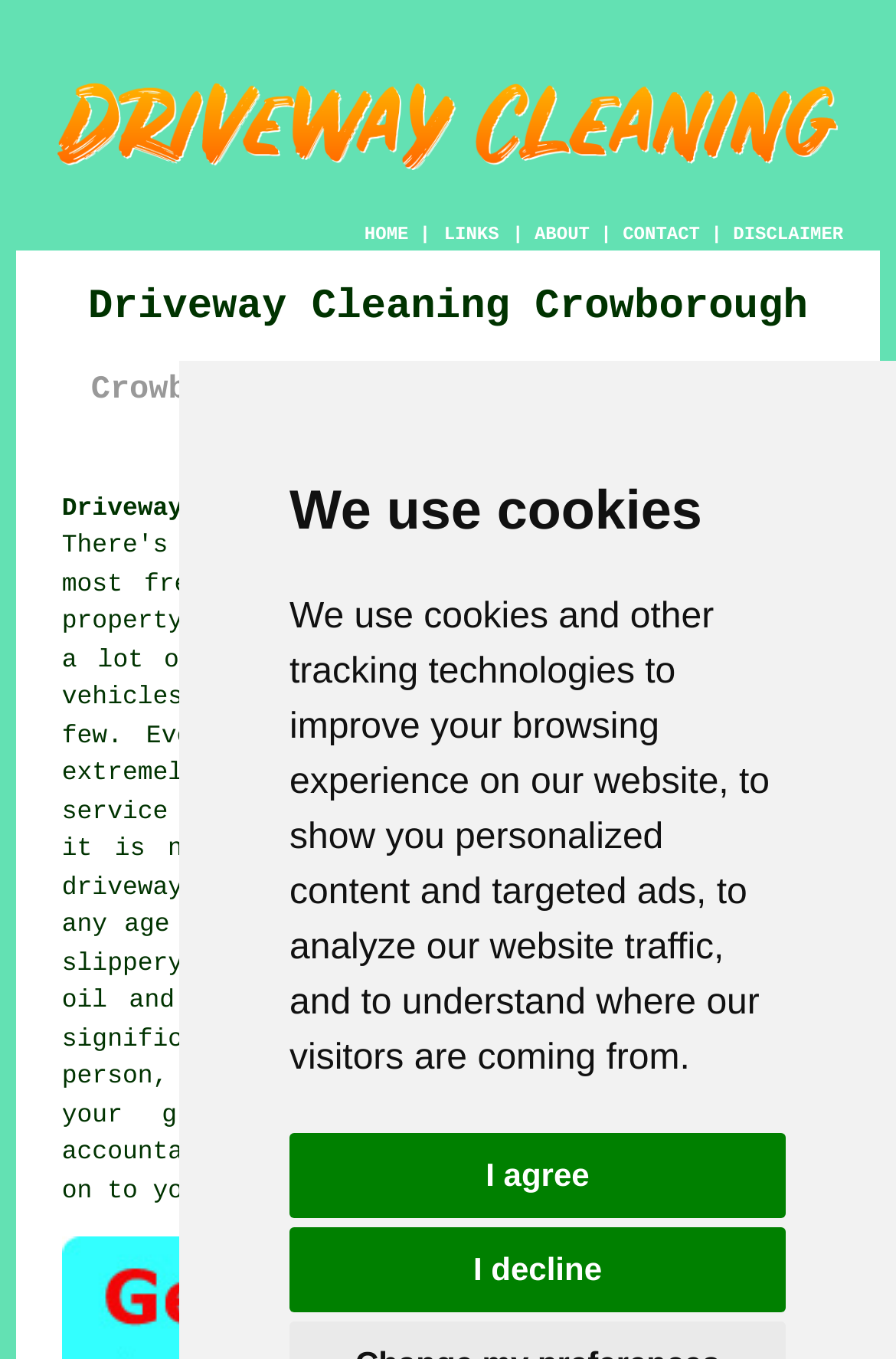Can you specify the bounding box coordinates for the region that should be clicked to fulfill this instruction: "contact for driveway cleaning".

[0.695, 0.166, 0.781, 0.181]